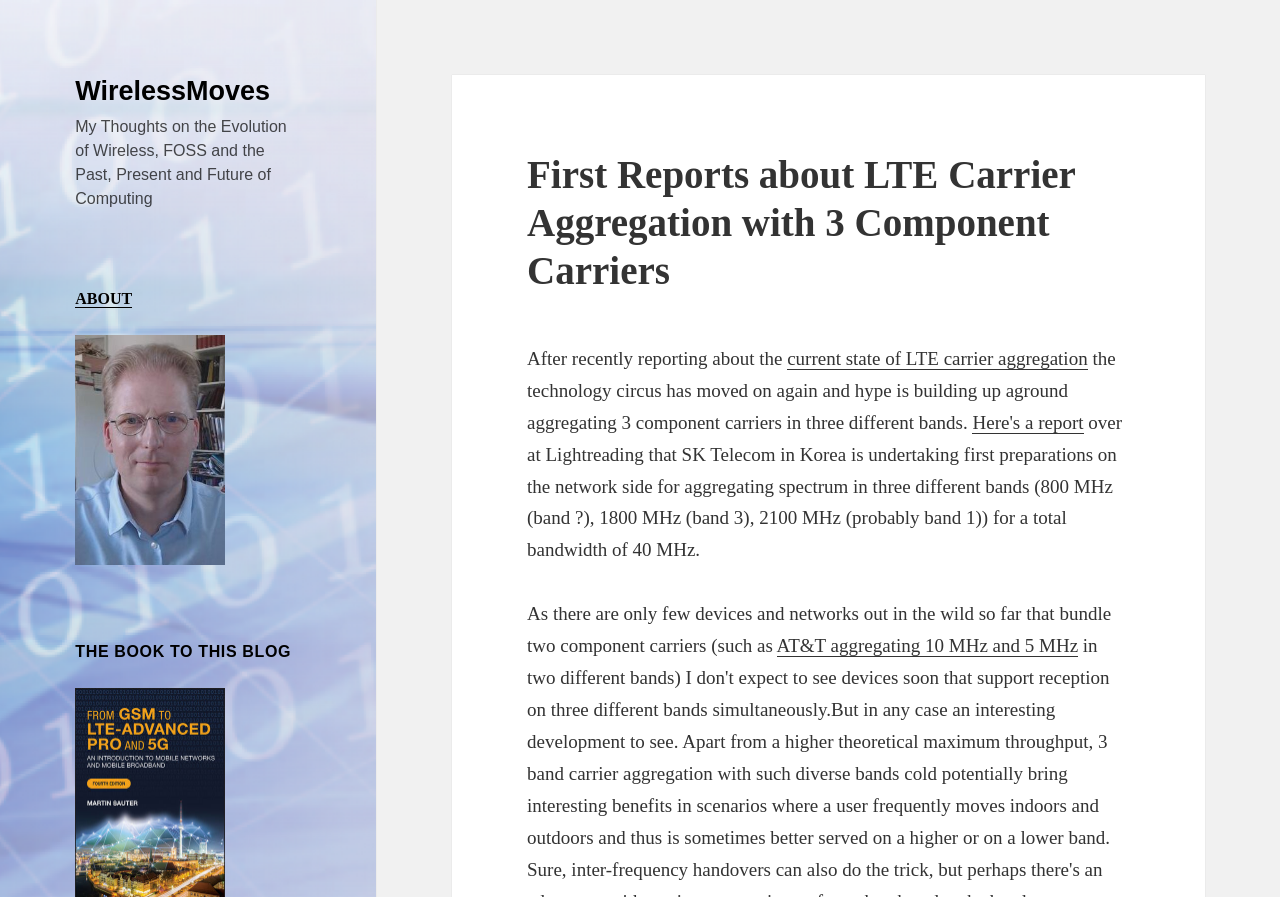Summarize the contents and layout of the webpage in detail.

The webpage is about a blog post discussing LTE carrier aggregation with 3 component carriers. At the top, there is a link to "WirelessMoves" and a static text describing the blog's theme. Below this, there is an image of the author's photo. 

To the right of the image, there is a heading "THE BOOK TO THIS BLOG" followed by a link. Below this, there is a header section with a heading "First Reports about LTE Carrier Aggregation with 3 Component Carriers". 

The main content of the blog post starts below this header section. It begins with a static text describing the current state of LTE carrier aggregation, followed by a link to a related article. The text then continues to discuss the technology's development, including a report from Lightreading about SK Telecom's preparations for aggregating spectrum in three different bands. 

There are several links throughout the text, including one to an article about AT&T aggregating 10 MHz and 5 MHz. The text is divided into paragraphs, with some links and static text in between. Overall, the webpage appears to be a blog post discussing the latest developments in LTE carrier aggregation technology.